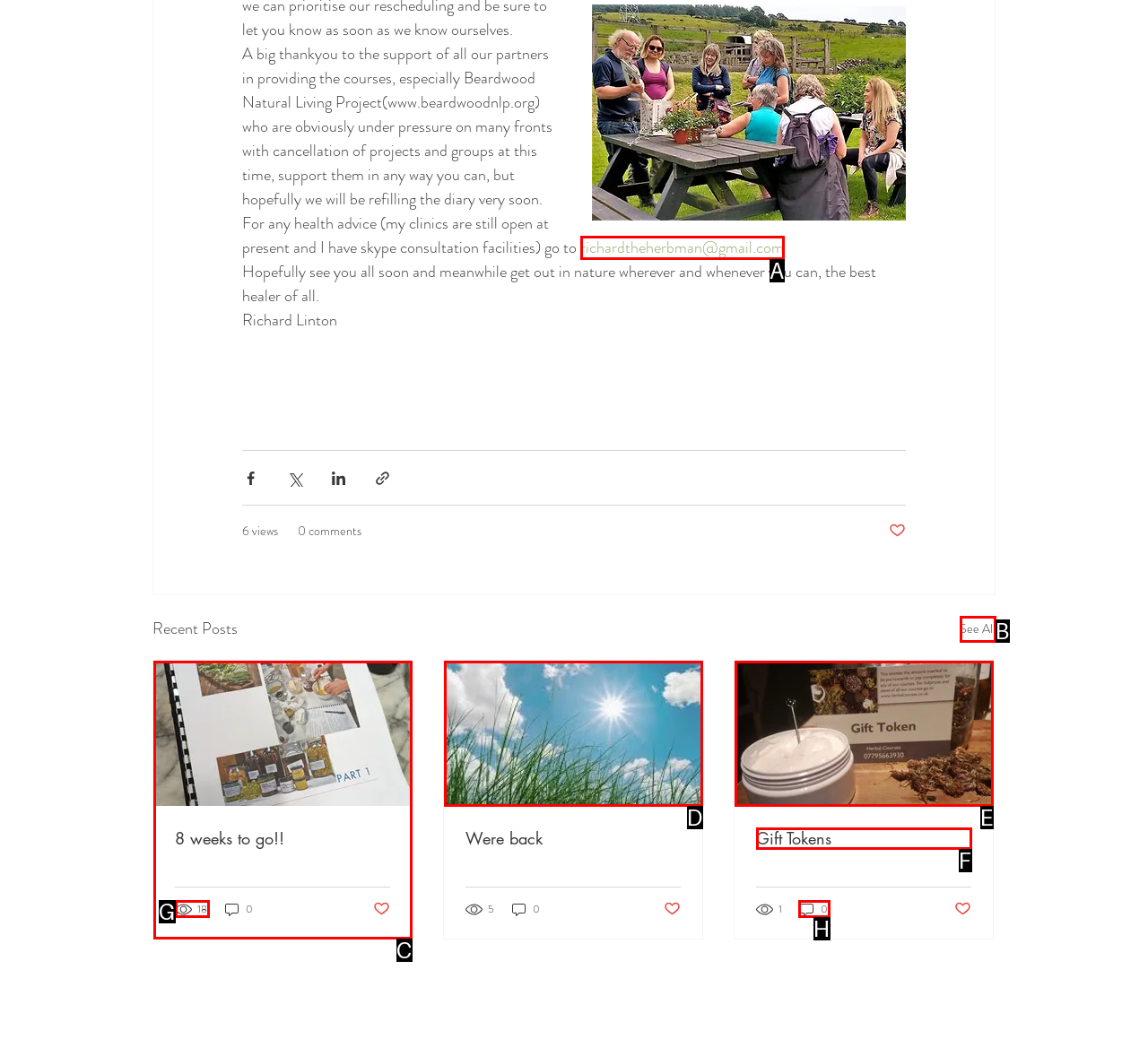From the choices given, find the HTML element that matches this description: parent_node: Gift Tokens. Answer with the letter of the selected option directly.

E